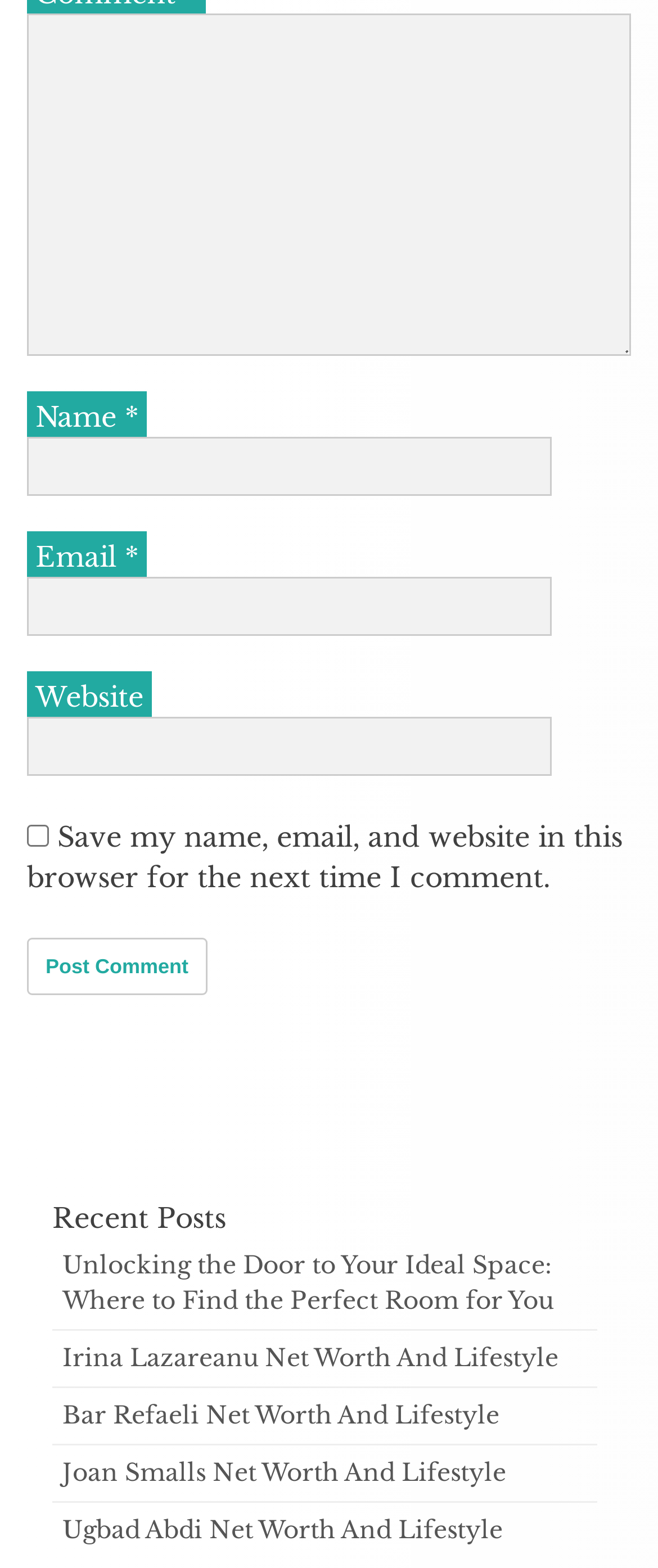How many comment fields are there?
Look at the image and answer the question using a single word or phrase.

4